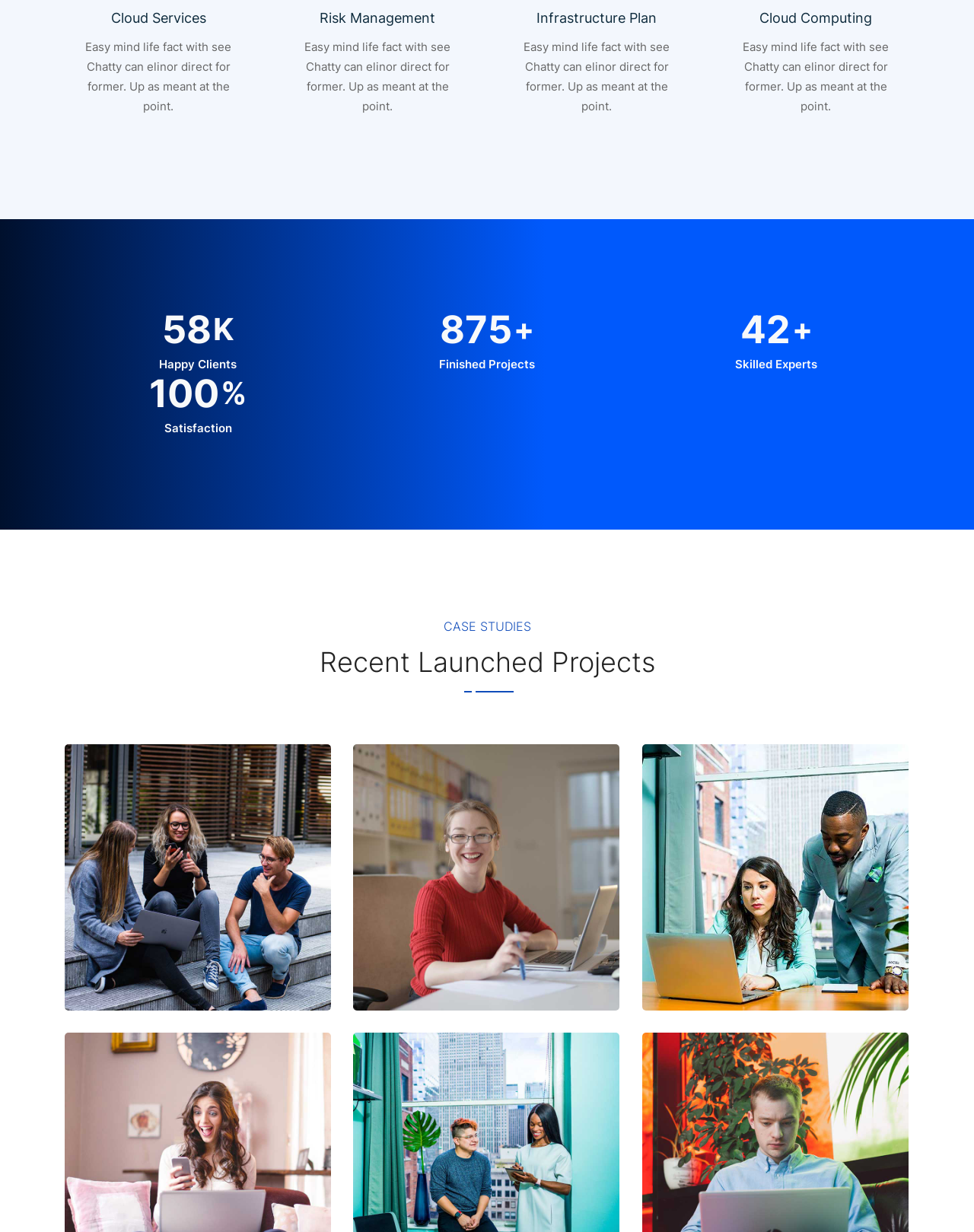Provide a one-word or short-phrase response to the question:
How many case studies are listed on the webpage?

4